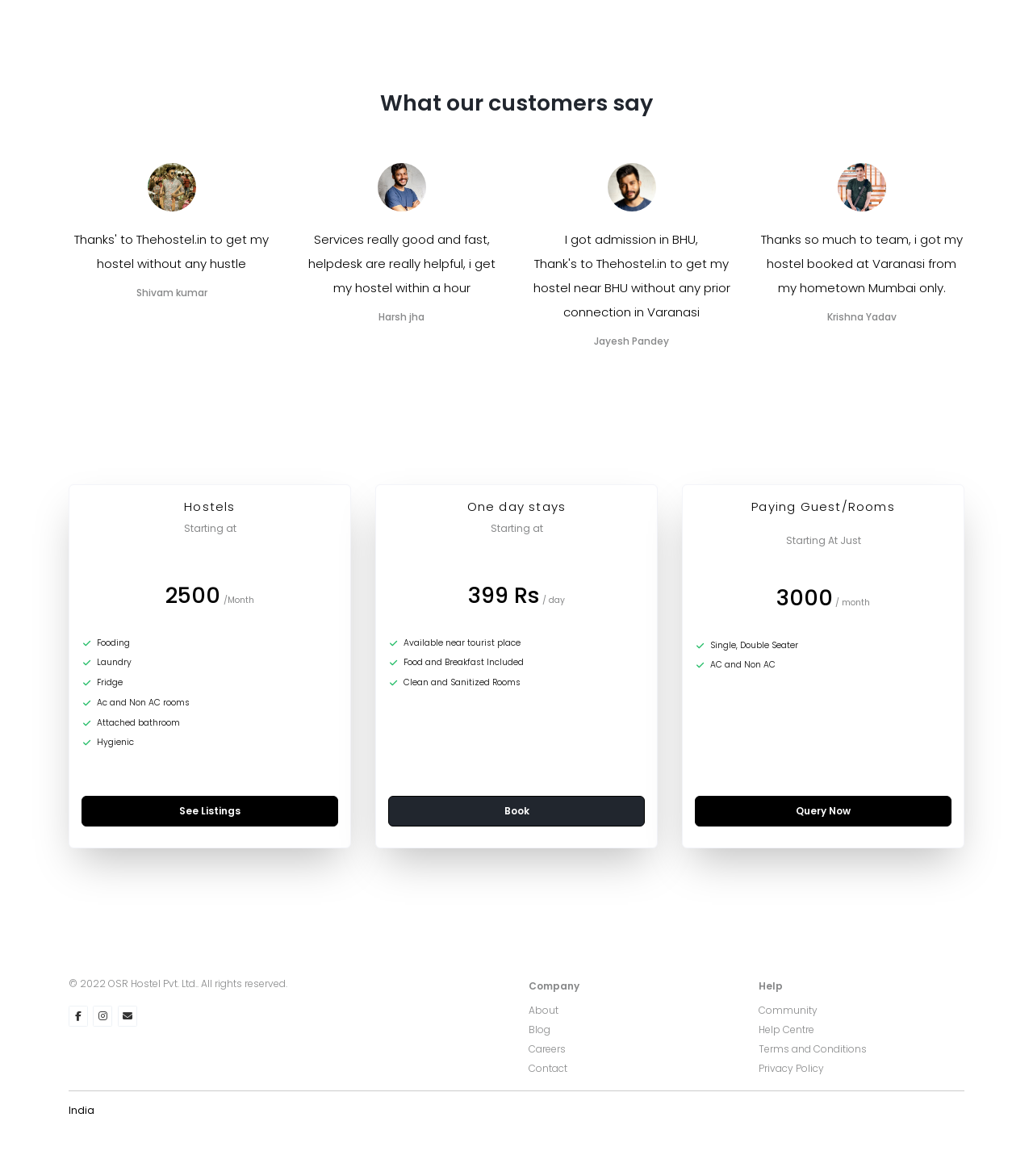Determine the bounding box coordinates of the UI element described by: "Help Centre".

[0.734, 0.868, 0.934, 0.884]